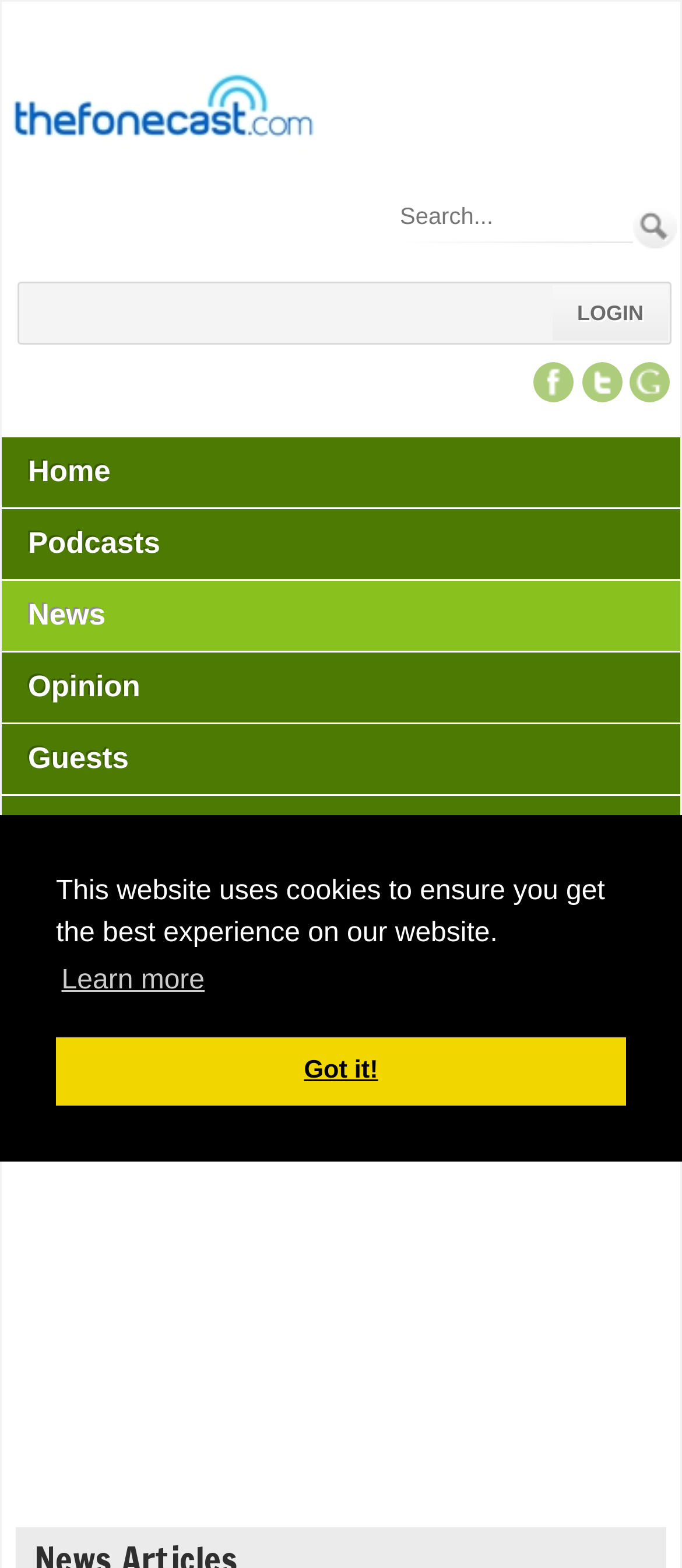Using the element description: "aria-label="Search" name="dnn$dnnSearch$txtSearch" placeholder="Search..."", determine the bounding box coordinates. The coordinates should be in the format [left, top, right, bottom], with values between 0 and 1.

[0.579, 0.12, 0.927, 0.155]